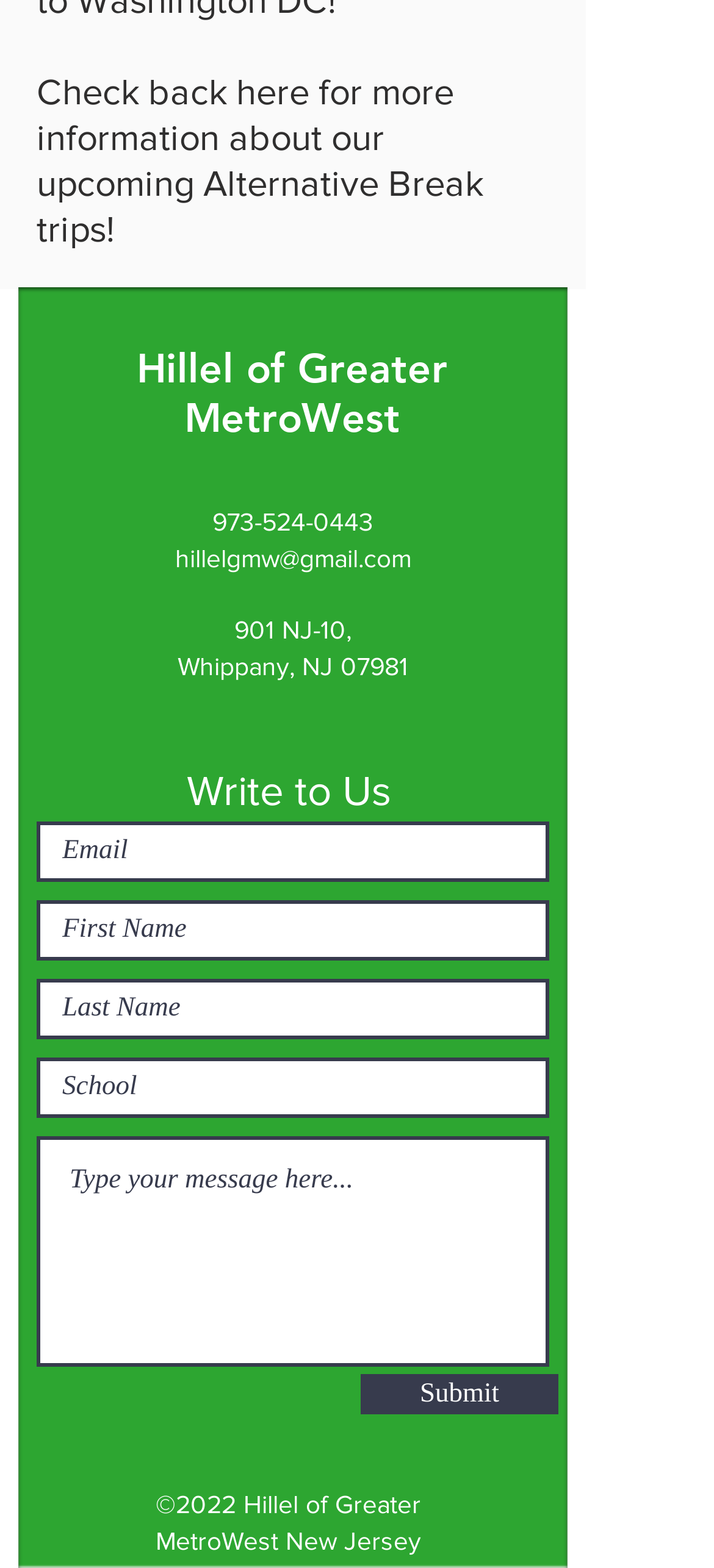Locate the bounding box coordinates of the clickable area to execute the instruction: "Click the Submit button". Provide the coordinates as four float numbers between 0 and 1, represented as [left, top, right, bottom].

[0.505, 0.877, 0.782, 0.902]